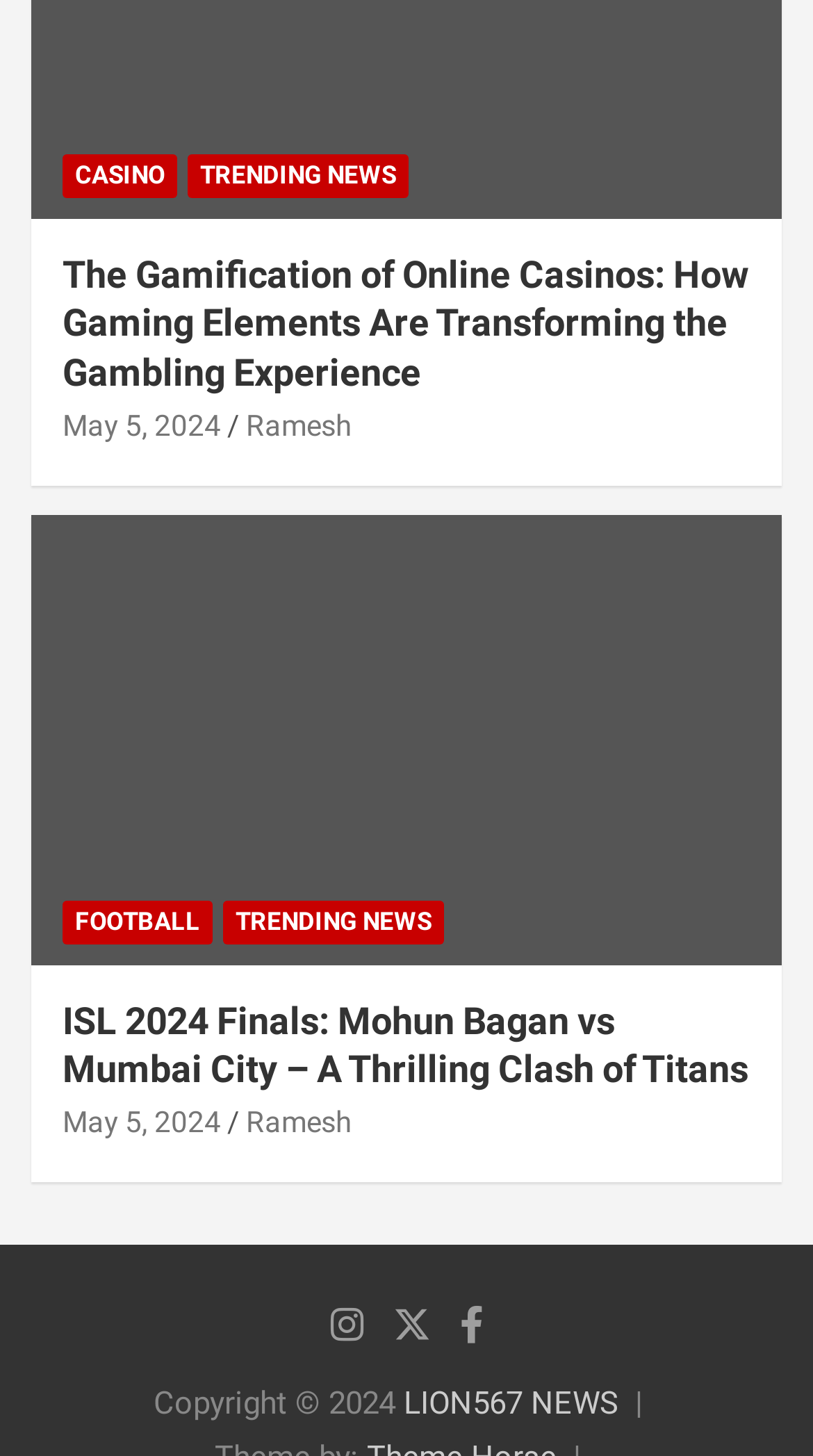Respond with a single word or phrase:
What is the title of the first article?

The Gamification of Online Casinos